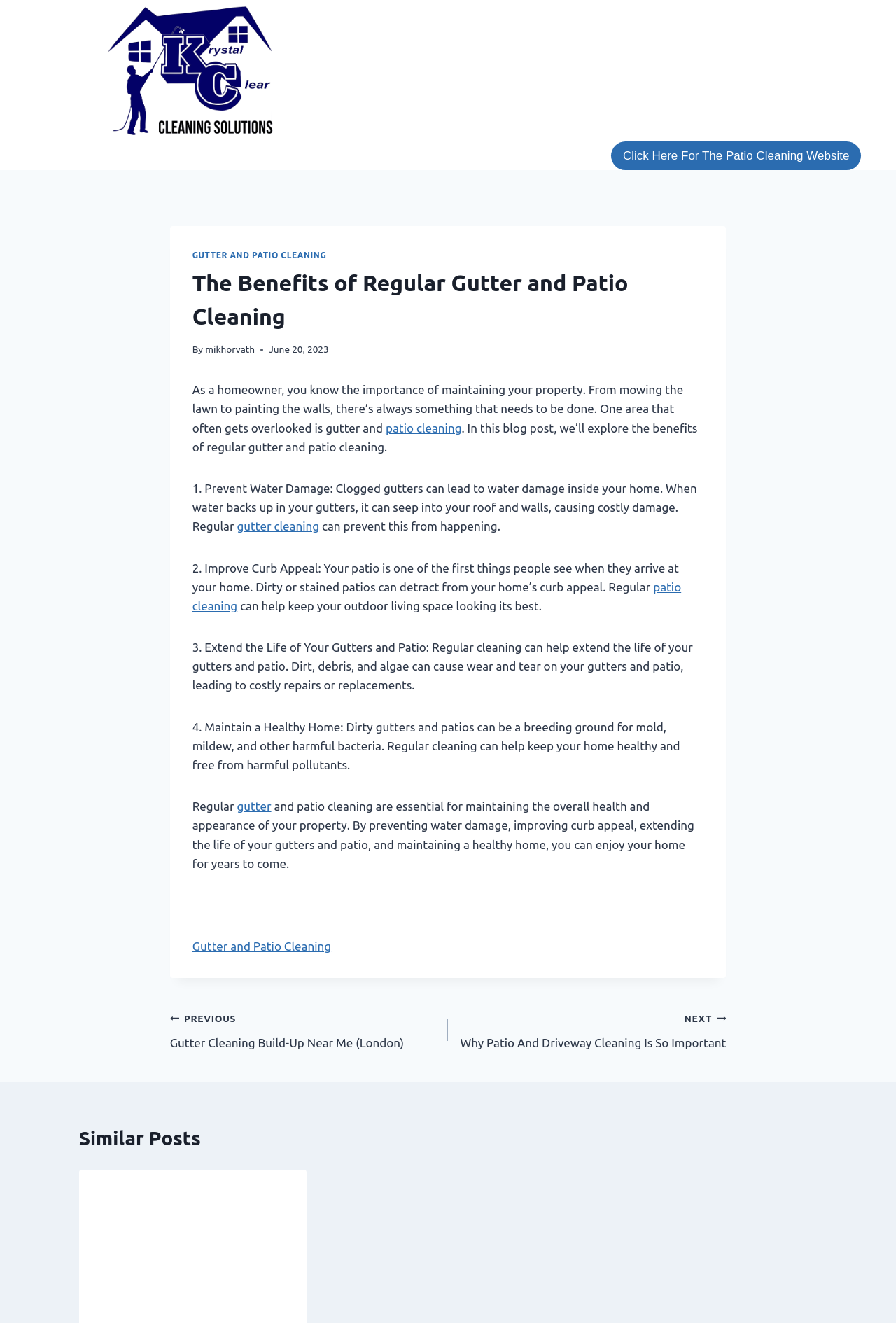What is the main heading displayed on the webpage? Please provide the text.

The Benefits of Regular Gutter and Patio Cleaning